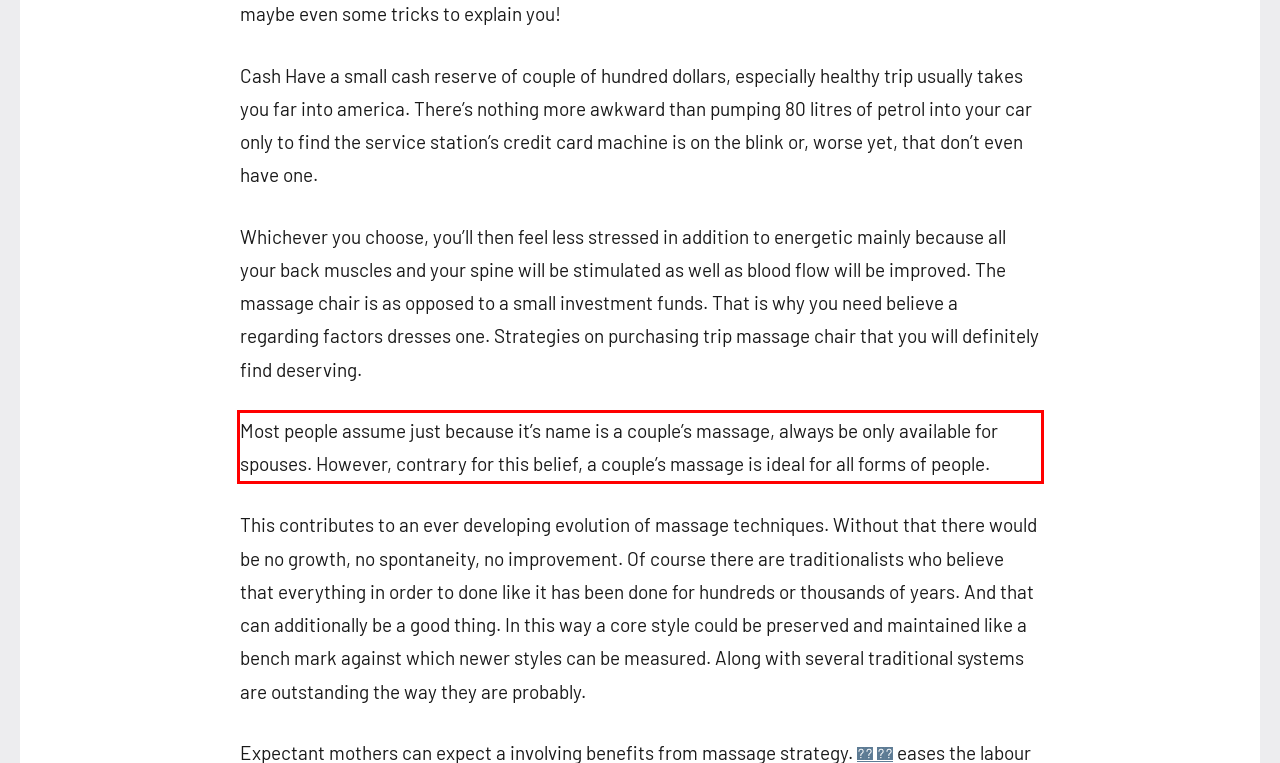Given a screenshot of a webpage, identify the red bounding box and perform OCR to recognize the text within that box.

Most people assume just because it’s name is a couple’s massage, always be only available for spouses. However, contrary for this belief, a couple’s massage is ideal for all forms of people.